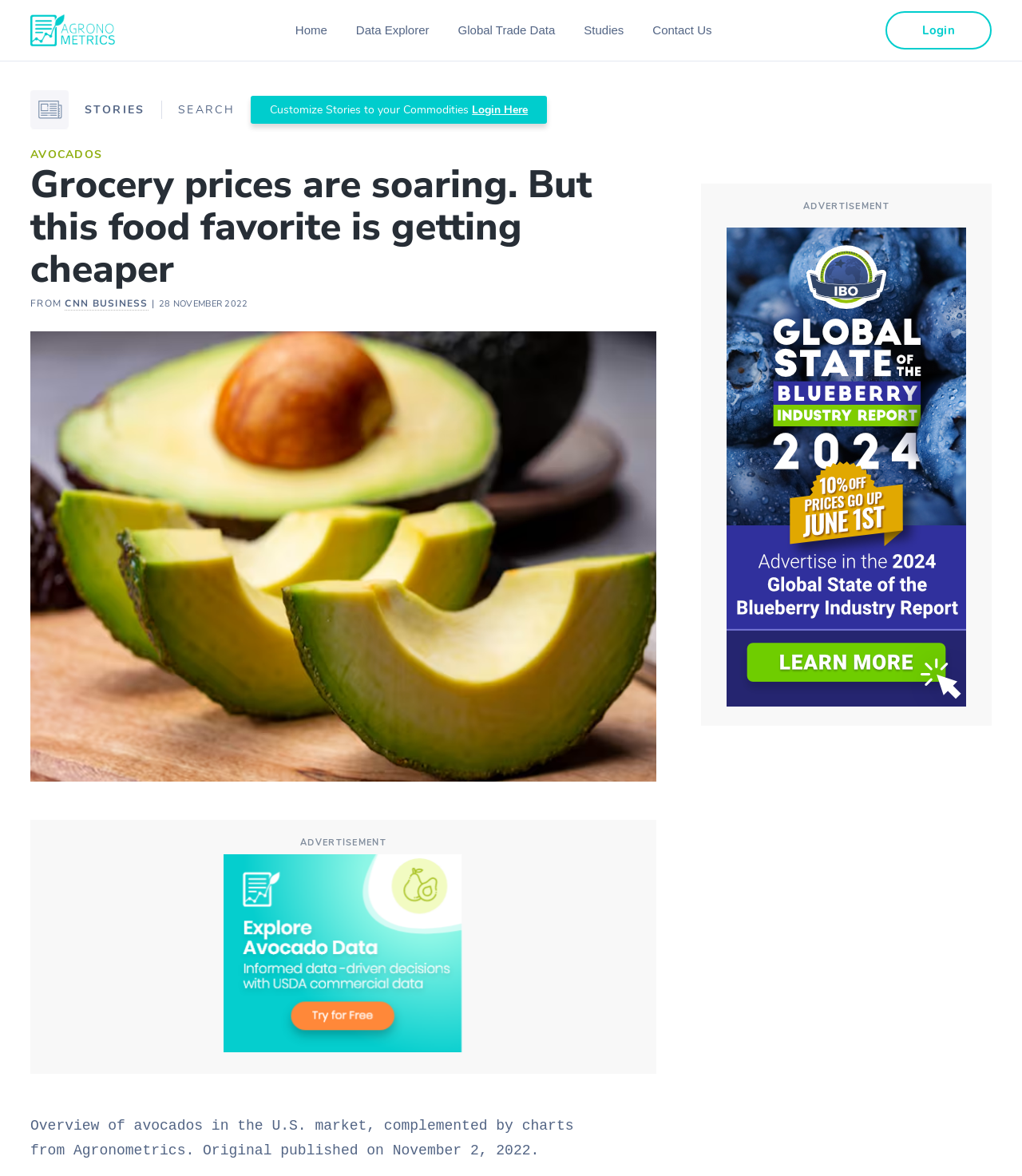Give a short answer to this question using one word or a phrase:
What is the topic of the current story?

Avocados